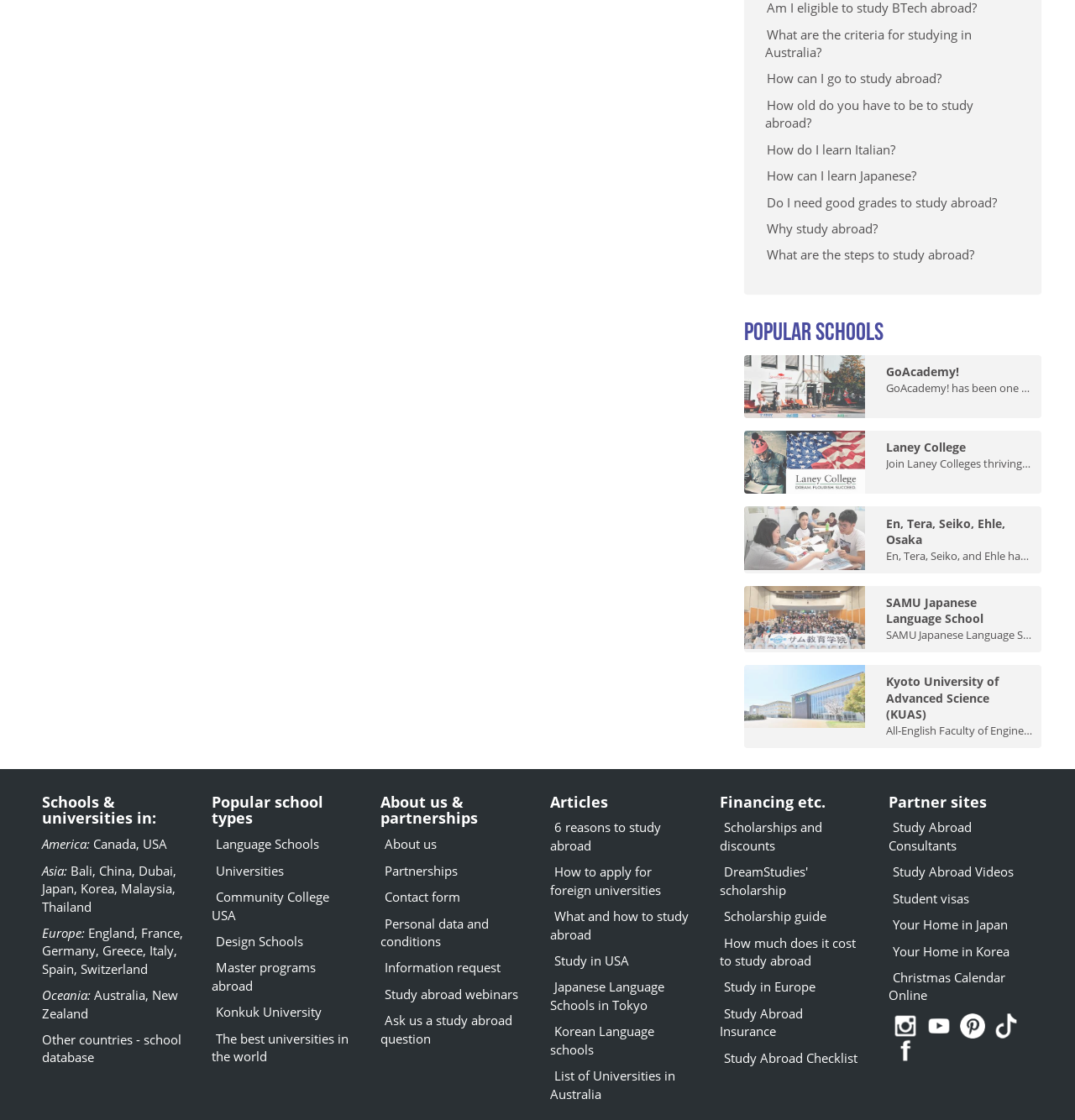Please locate the bounding box coordinates of the element that needs to be clicked to achieve the following instruction: "Learn about USA Archery Arizona". The coordinates should be four float numbers between 0 and 1, i.e., [left, top, right, bottom].

None